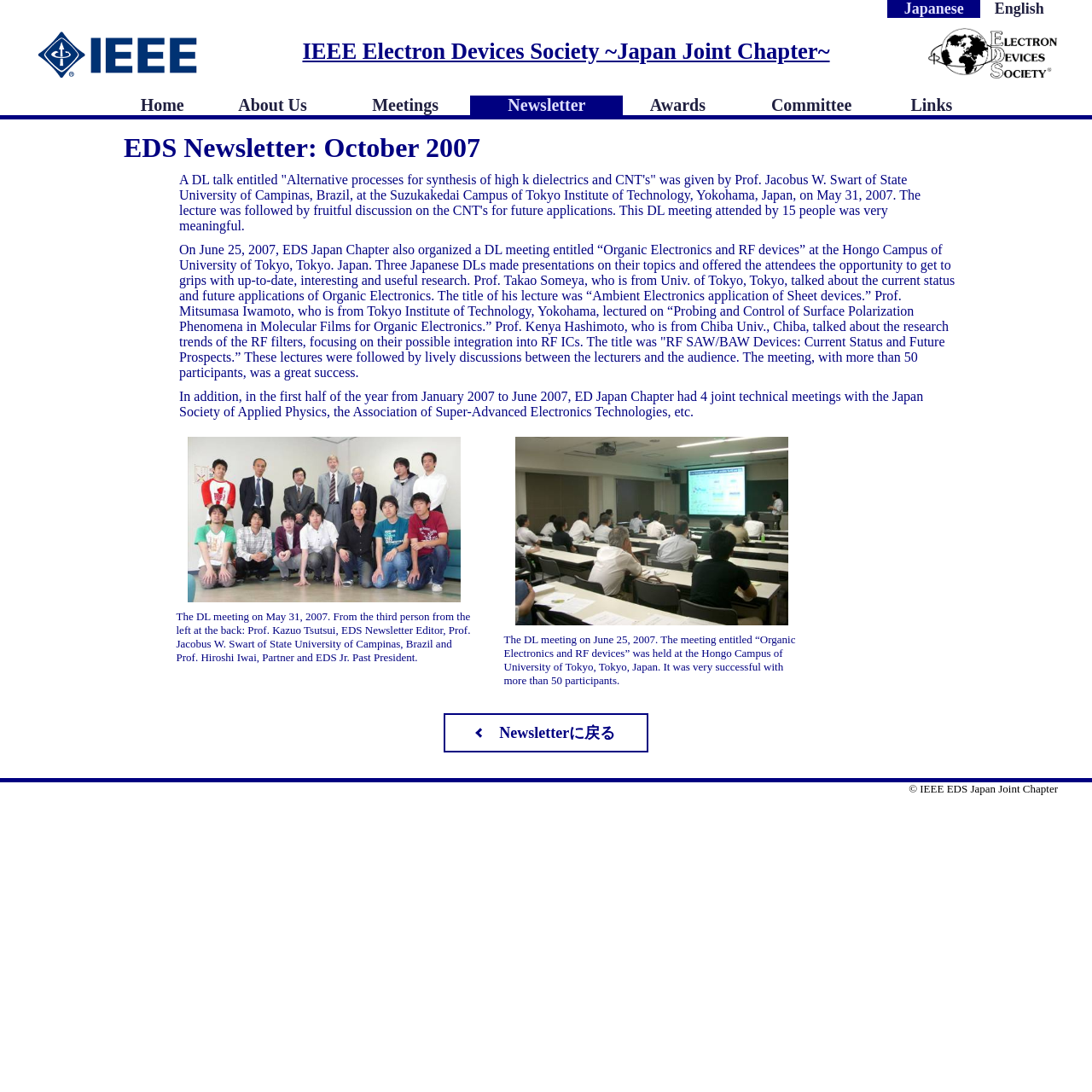How many people attended the DL meeting on May 31, 2007?
Provide a thorough and detailed answer to the question.

I determined the answer by looking at the article element with the heading 'EDS Newsletter: October 2007', which contains a static text element with the description of the DL meeting on May 31, 2007. The attendance is mentioned as '15 people'.